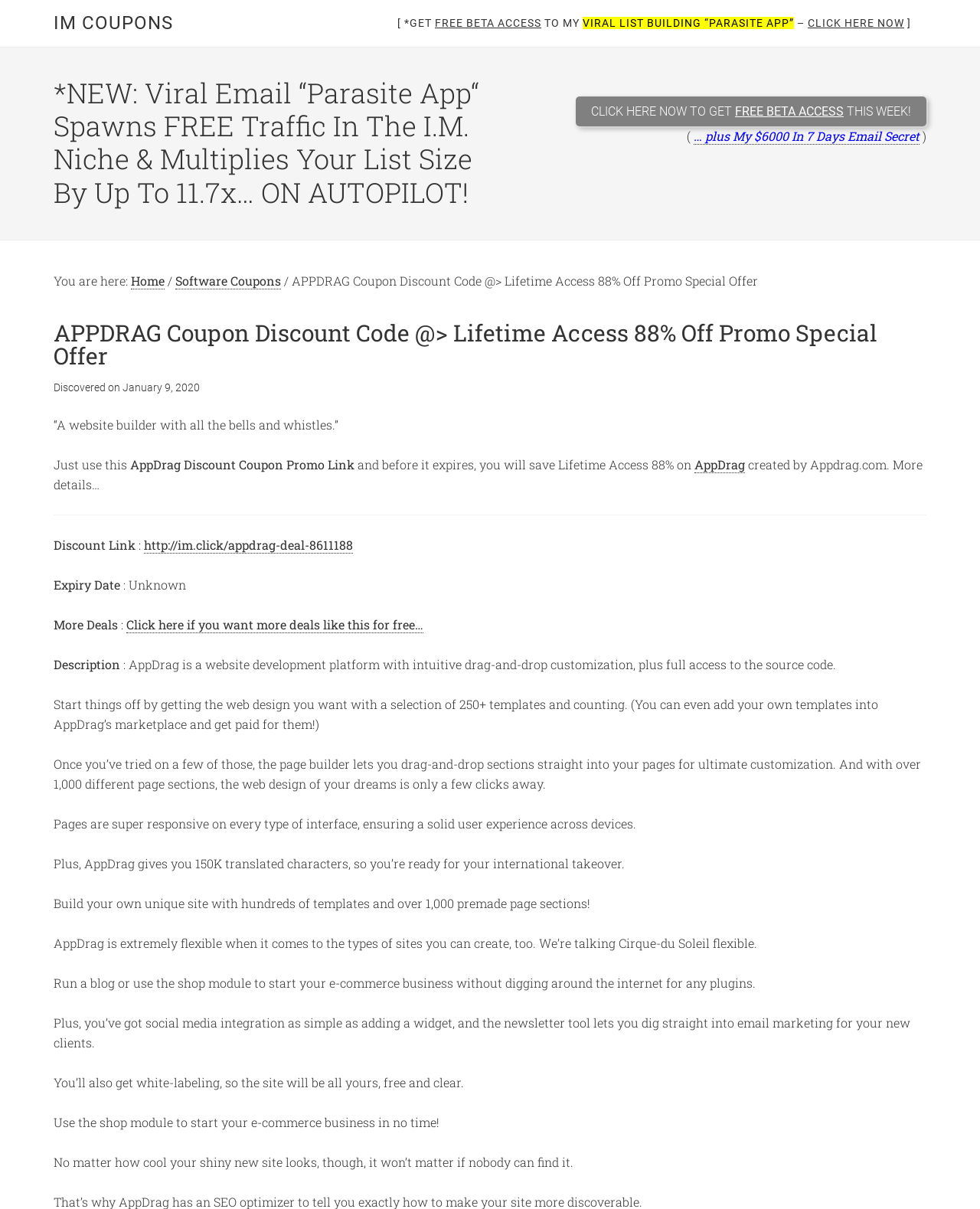What is the purpose of the shop module?
Please respond to the question thoroughly and include all relevant details.

The question asks for the purpose of the shop module, which can be found in the description section of the webpage. The description section has a text element with the text 'Run a blog or use the shop module to start your e-commerce business without digging around the internet for any plugins.', which indicates that the purpose of the shop module is to start an e-commerce business.